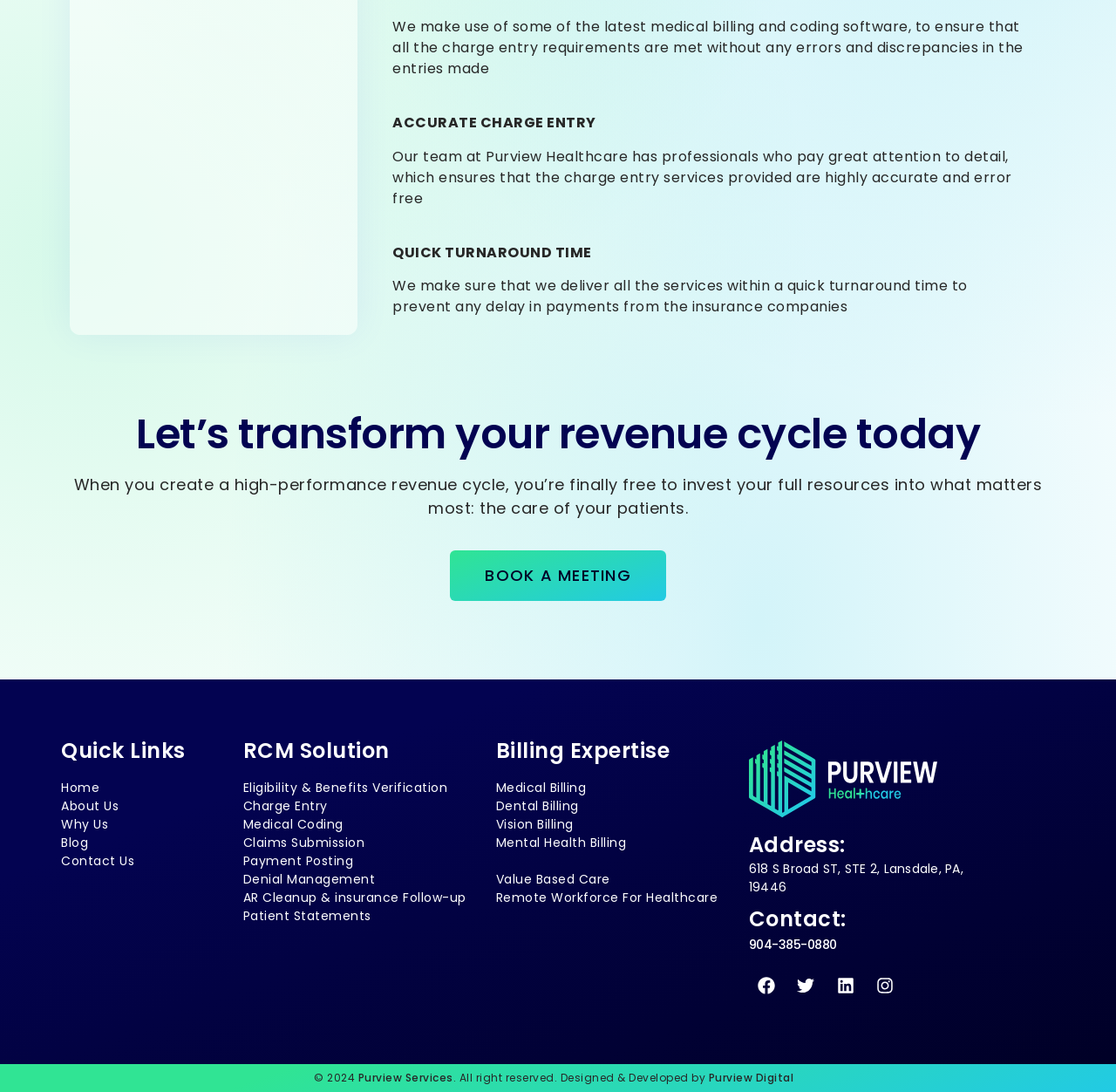From the details in the image, provide a thorough response to the question: What is the phone number to contact the company?

The phone number is mentioned in the section 'Contact:' which is located at the bottom of the webpage, and is also a clickable link.